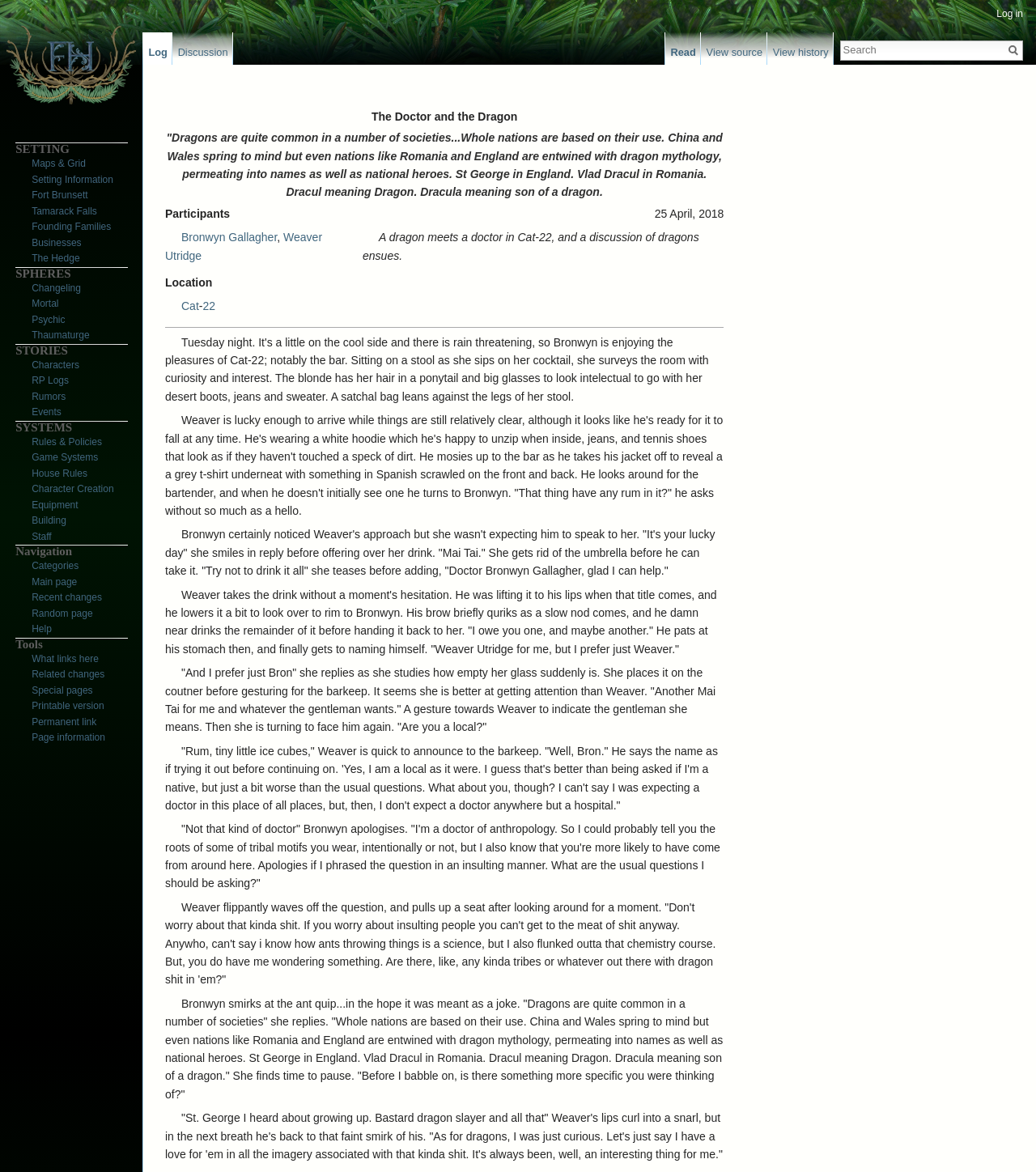Identify the bounding box coordinates for the element you need to click to achieve the following task: "Jump to navigation". Provide the bounding box coordinates as four float numbers between 0 and 1, in the form [left, top, right, bottom].

[0.202, 0.058, 0.252, 0.069]